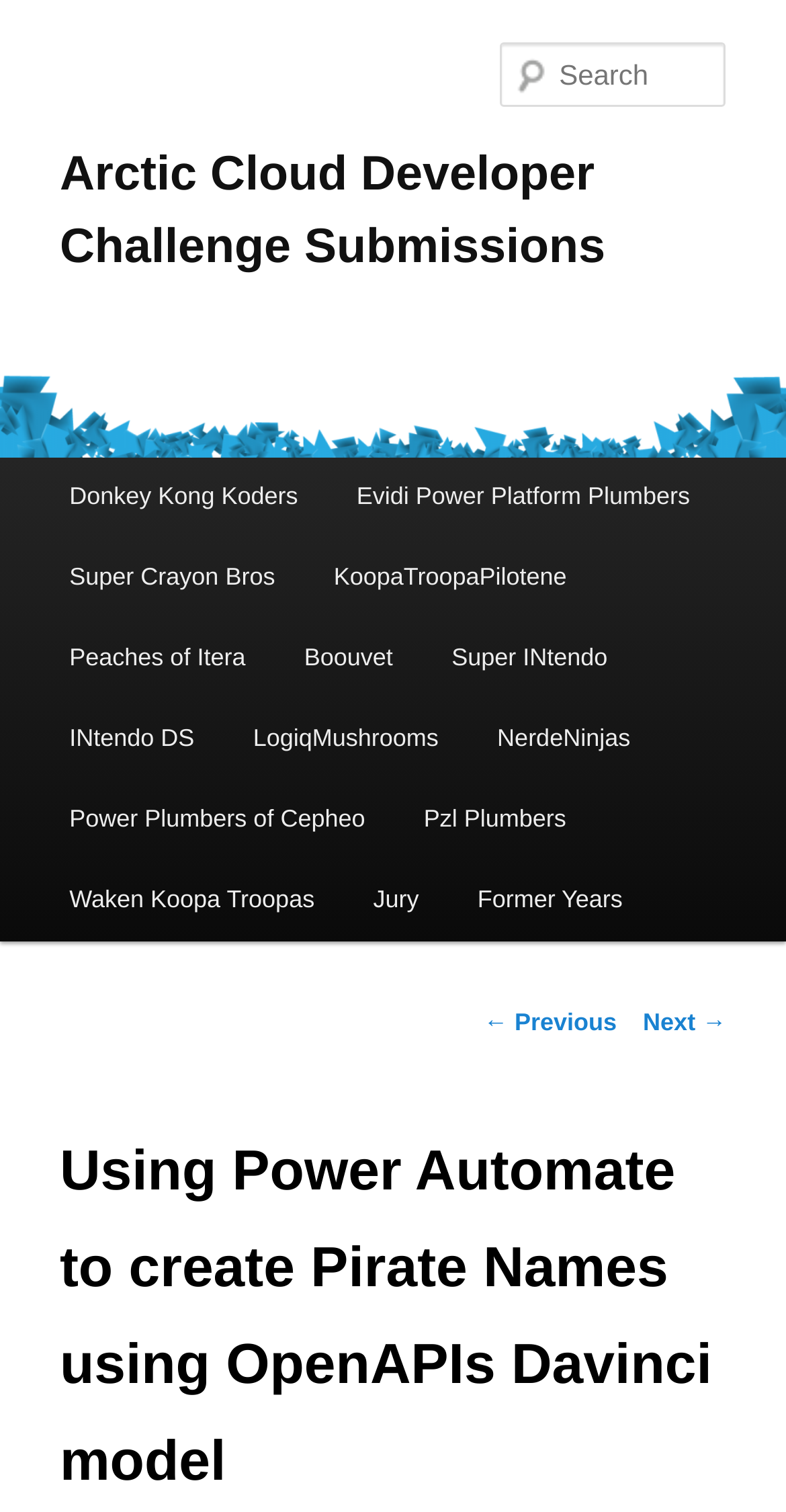Please locate the bounding box coordinates of the element that needs to be clicked to achieve the following instruction: "View 'Wedding Articles'". The coordinates should be four float numbers between 0 and 1, i.e., [left, top, right, bottom].

None